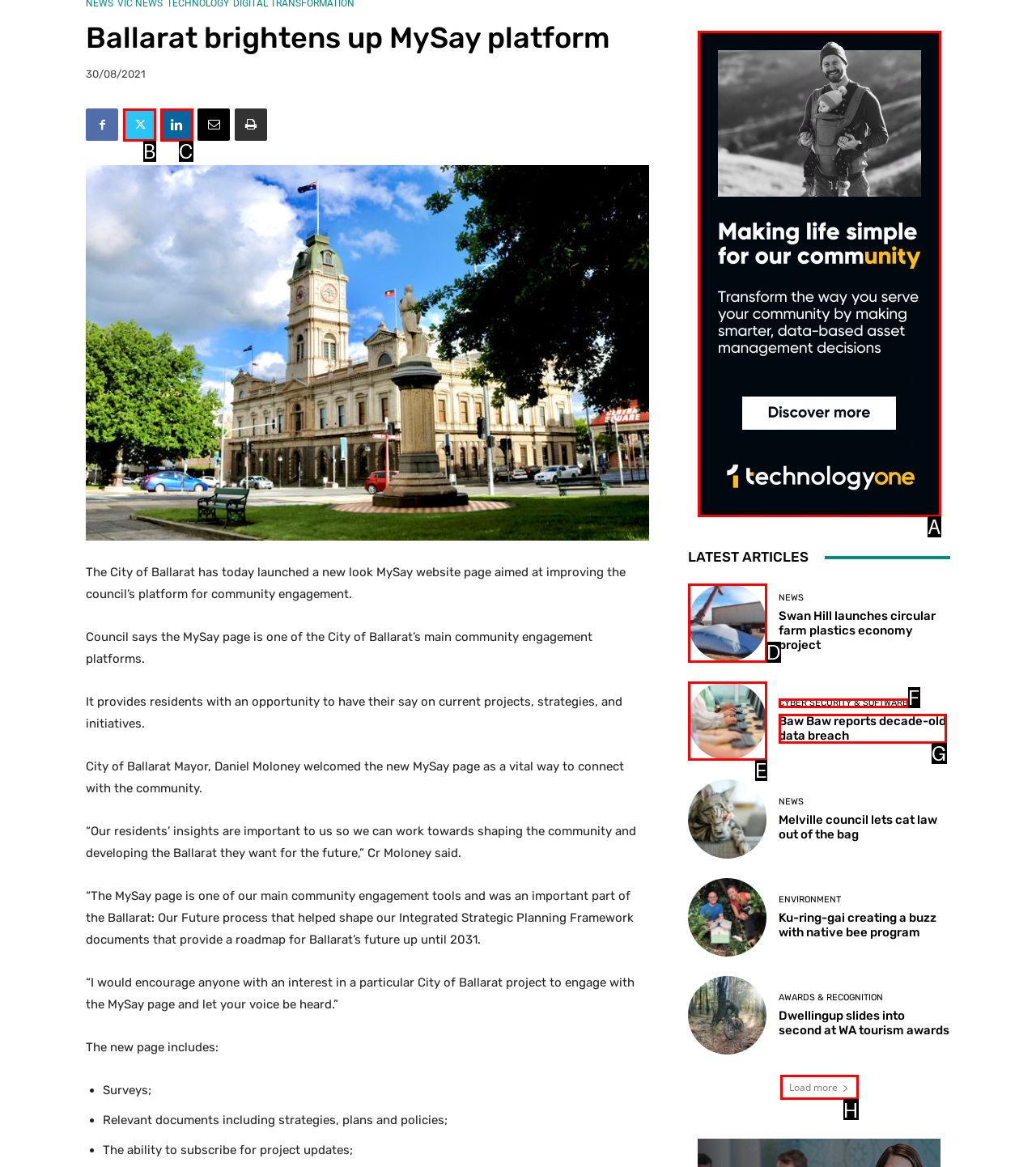Given the description: Twitter, determine the corresponding lettered UI element.
Answer with the letter of the selected option.

B